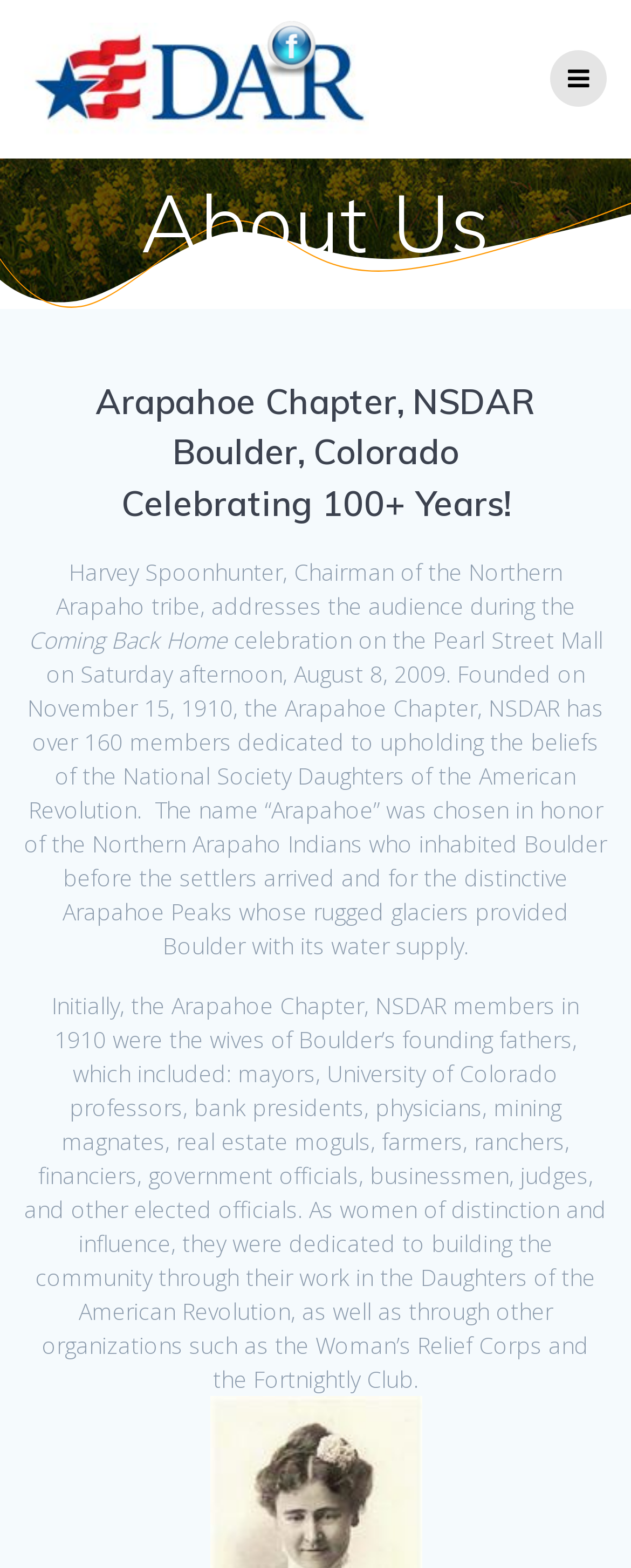Give a complete and precise description of the webpage's appearance.

The webpage is about the Arapahoe Chapter of the National Society Daughters of the American Revolution (NSDAR) in Boulder, Colorado. At the top left, there is a link and an image with the chapter's name. To the right of this, there is a social media link to Facebook, accompanied by the Facebook logo.

Below the chapter's name, there is a heading that reads "About Us" followed by a subheading that celebrates the chapter's 100+ years. Underneath this, there is a paragraph of text that describes an event where Harvey Spoonhunter, the Chairman of the Northern Arapaho tribe, addressed an audience during a "Coming Back Home" celebration on the Pearl Street Mall.

Further down, there is a longer passage of text that provides more information about the chapter's history, including its founding in 1910 and its membership, which initially consisted of the wives of Boulder's founding fathers. The text also mentions the chapter's community-building efforts through various organizations.

Throughout the page, there are a total of two images, one of which is the chapter's logo, and two links, one to the chapter's homepage and another to Facebook.